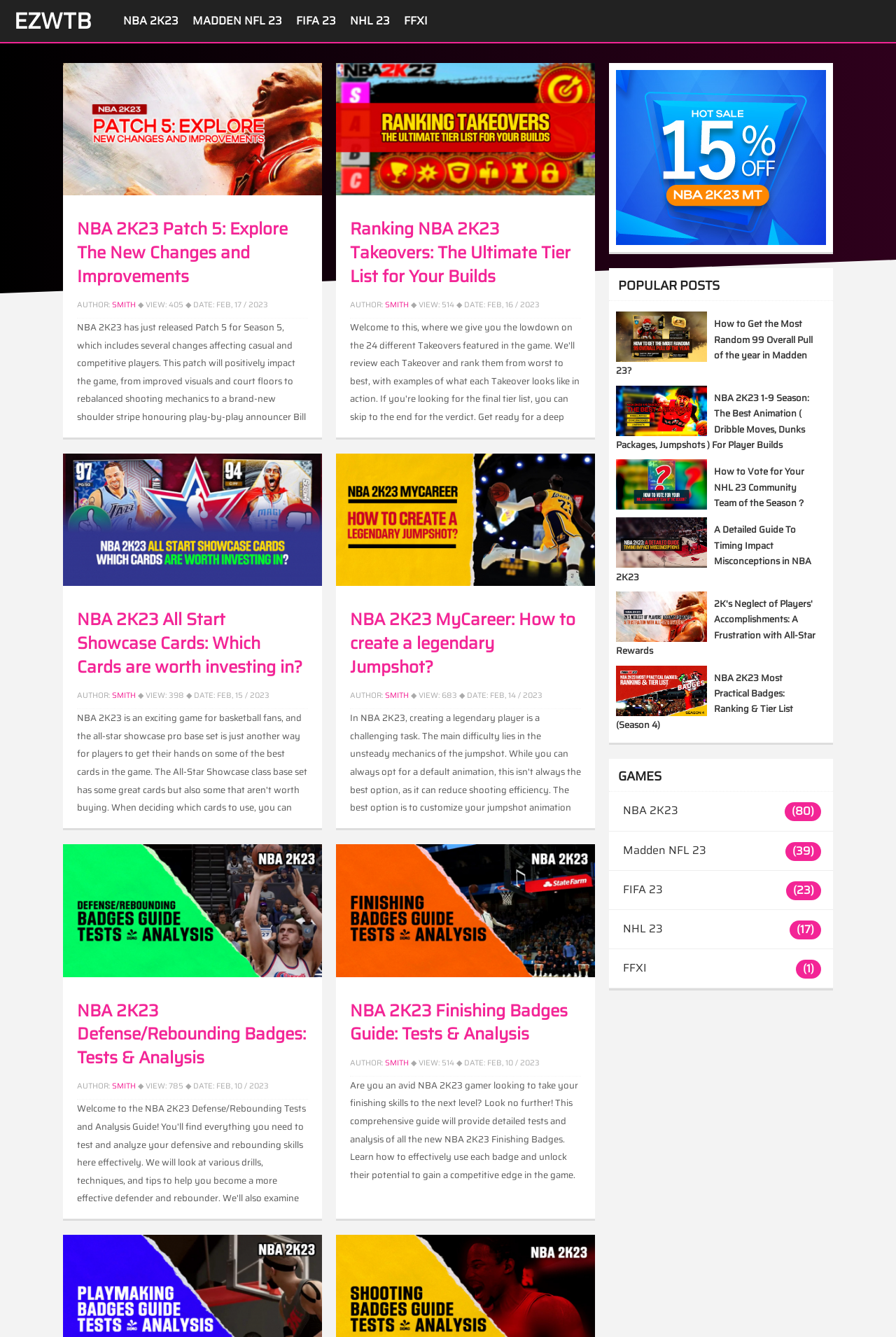Determine the bounding box coordinates for the area you should click to complete the following instruction: "Click on the link to compile CUDA Quantum with Qristal from Quantum Brilliance".

None